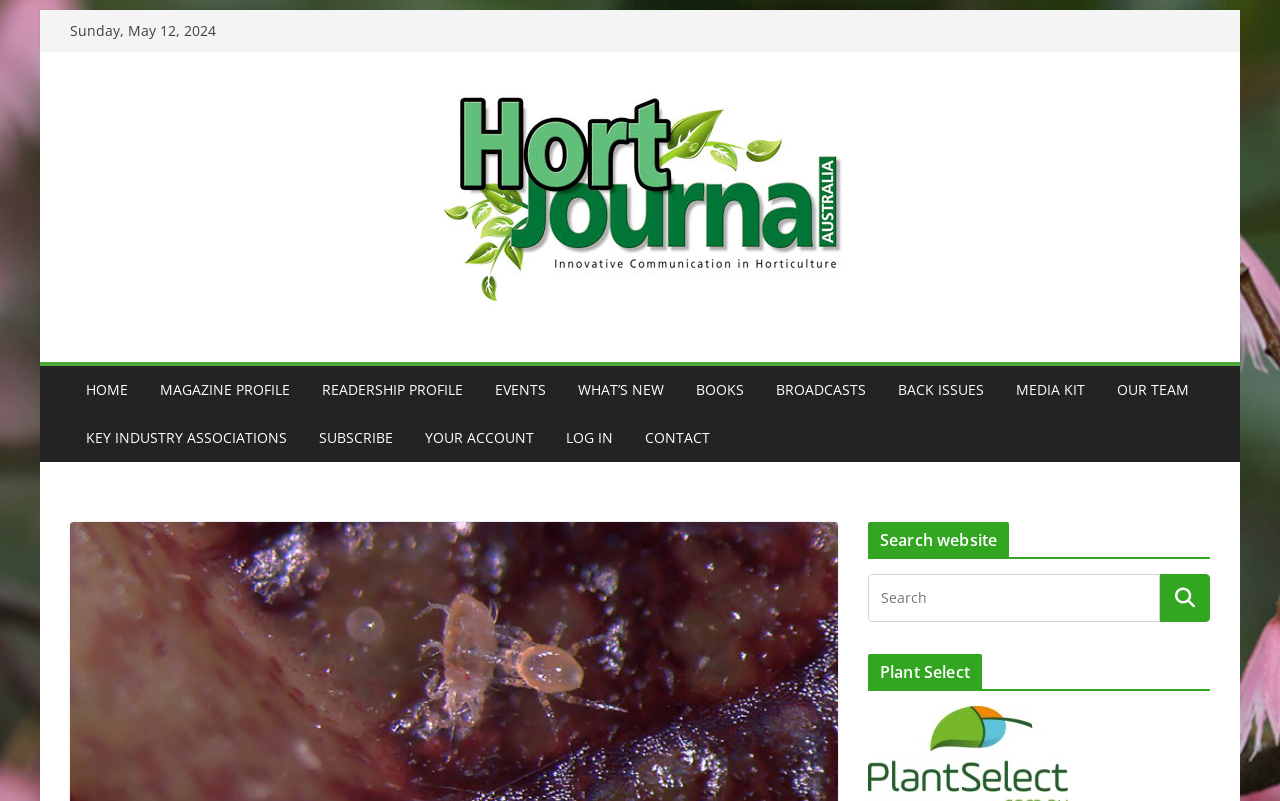What is the name of the section below the search box?
Please give a detailed and thorough answer to the question, covering all relevant points.

Below the search box, there is a section with a heading 'Plant Select'. This section appears to be related to plant selection or plant-related information, but the exact purpose is not clear from the current webpage.